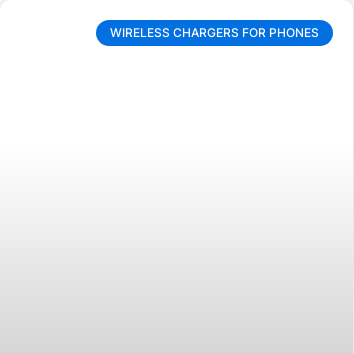Give a detailed explanation of what is happening in the image.

The image presented features a clean and minimalistic design, showcasing the phrase "WIRELESS CHARGERS FOR PHONES" prominently at the upper part. This text is displayed in a bold font against a light background, emphasizing the focus on wireless charging solutions designed specifically for mobile devices. The presence of this label suggests that the content may relate to guides, reviews, or information about various wireless chargers available on the market. Overall, the visual elements are arranged in a way that draws attention to wireless charging technology, an essential component for modern smartphone users seeking convenience and efficiency in their power solutions.